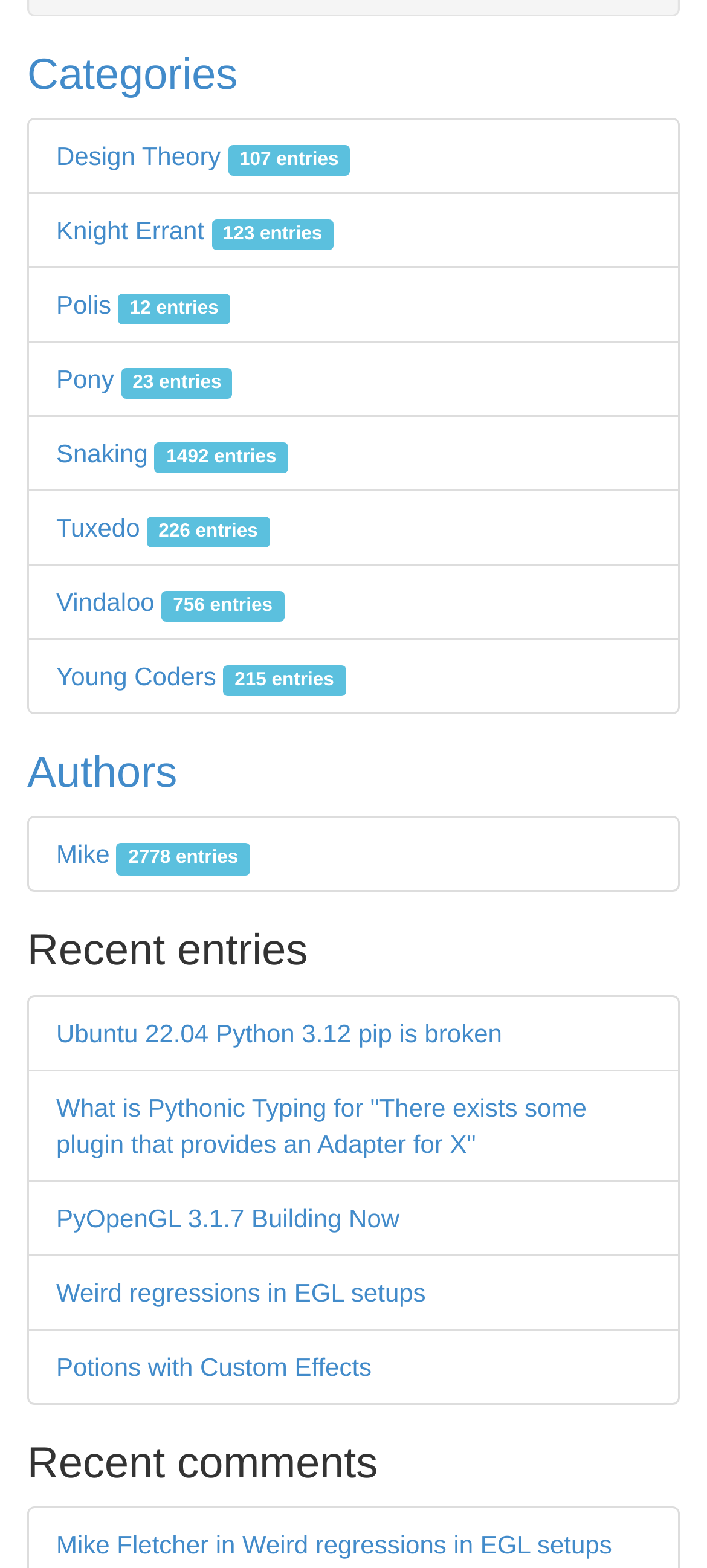Please identify the bounding box coordinates of where to click in order to follow the instruction: "Read about Ubuntu 22.04 Python 3.12 pip is broken".

[0.079, 0.649, 0.71, 0.668]